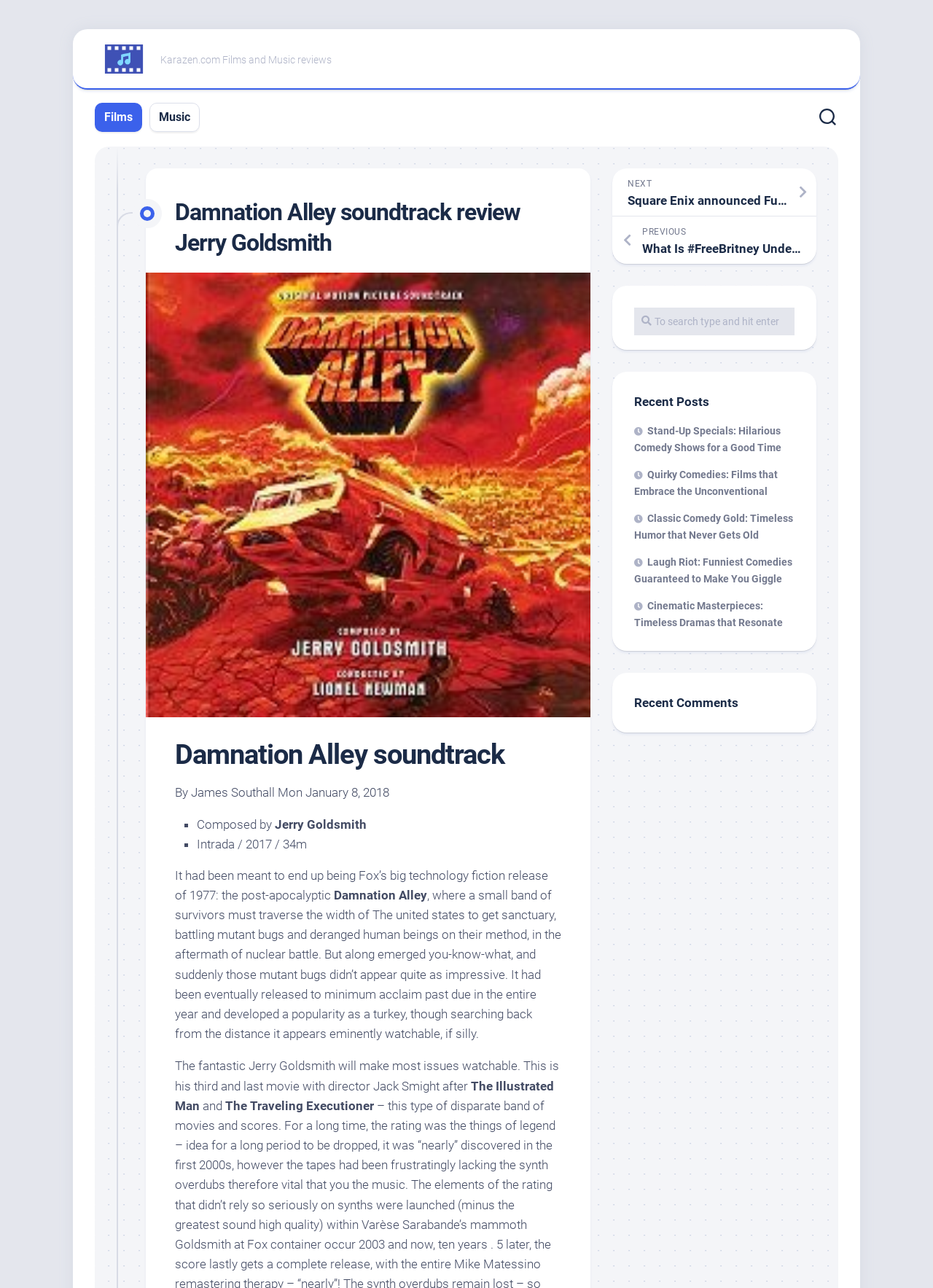What is the name of the director who worked with Jerry Goldsmith on three movies?
Please answer the question with as much detail as possible using the screenshot.

The name of the director who worked with Jerry Goldsmith on three movies can be determined by looking at the text 'This is his third and last movie with director Jack Smight after' which is located in the review of the soundtrack for Damnation Alley.